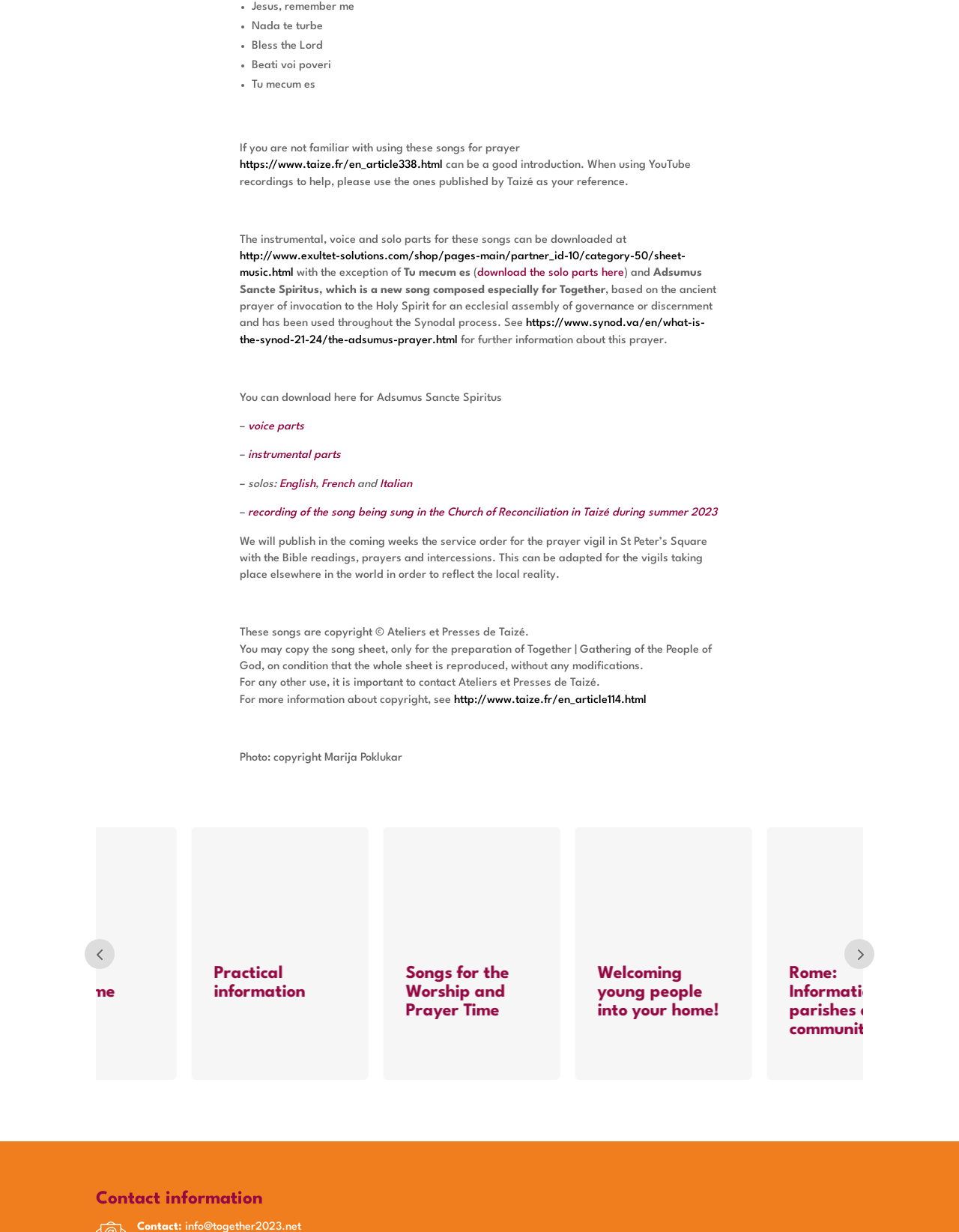Please identify the bounding box coordinates of the element's region that I should click in order to complete the following instruction: "View the article about Welcoming young people into your home!". The bounding box coordinates consist of four float numbers between 0 and 1, i.e., [left, top, right, bottom].

[0.331, 0.784, 0.458, 0.827]